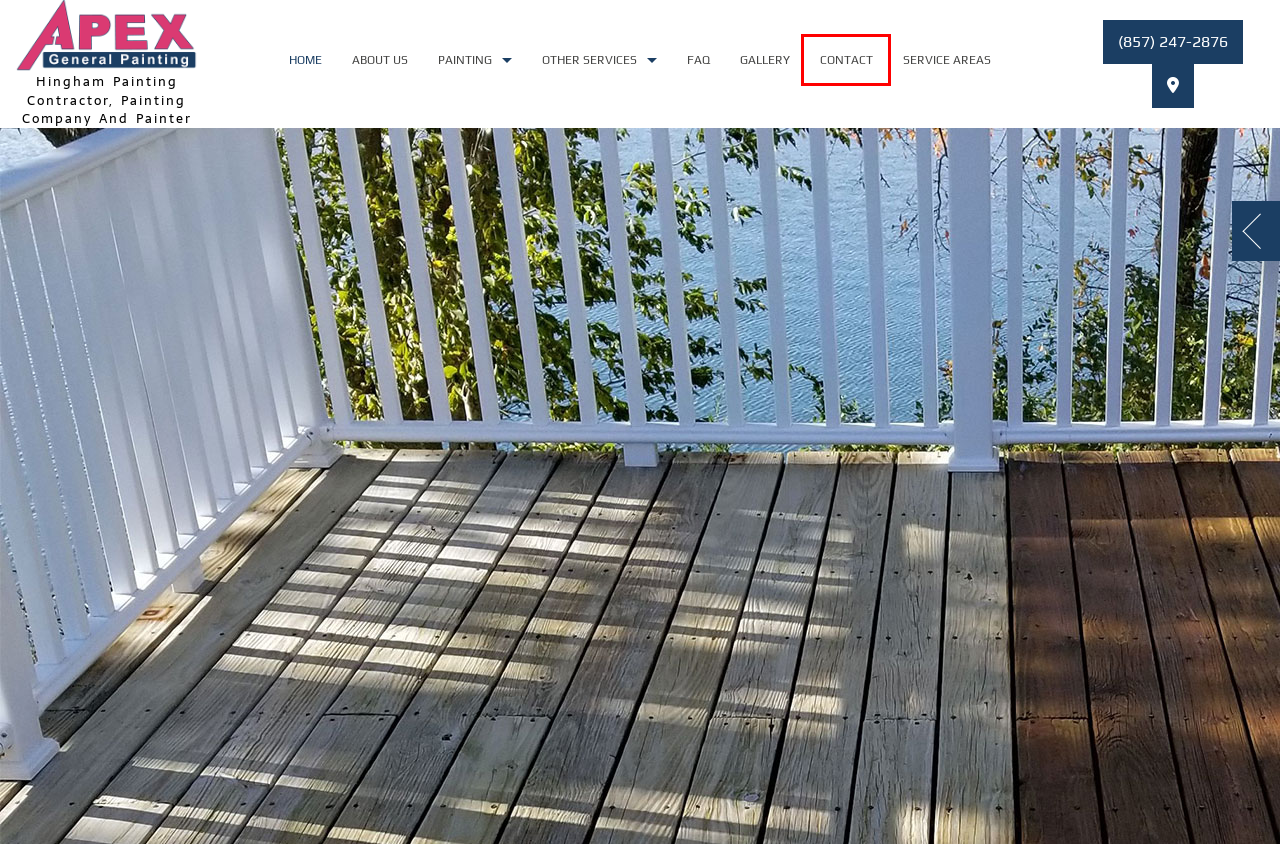Observe the webpage screenshot and focus on the red bounding box surrounding a UI element. Choose the most appropriate webpage description that corresponds to the new webpage after clicking the element in the bounding box. Here are the candidates:
A. Exterior Painter | Apex General Painting, Inc.
B. Contact Apex General Painting, Inc. | (857) 247-2876
C. Choosing Paint Colors | Apex General Painting, Inc.
D. Drywall Repair | Apex General Painting, Inc.
E. Faux Finishes | Apex General Painting, Inc.
F. House Painter | Apex General Painting, Inc.
G. Interior Painter | Apex General Painting, Inc.
H. Painter Gallery | Apex General Painting, Inc.

B